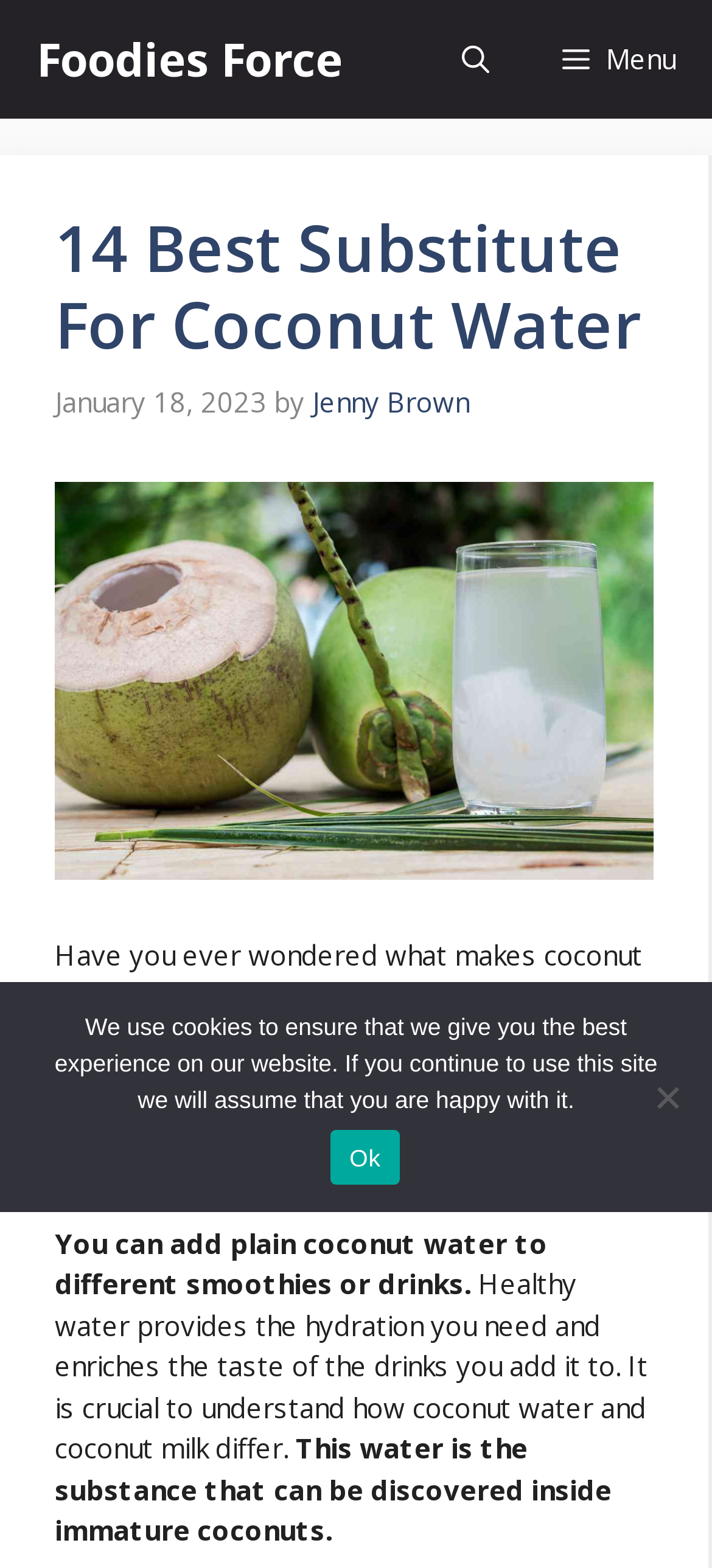What is the substance found inside immature coconuts?
Use the information from the screenshot to give a comprehensive response to the question.

The substance found inside immature coconuts can be found in the StaticText element, which states that 'This water is the substance that can be discovered inside immature coconuts'.